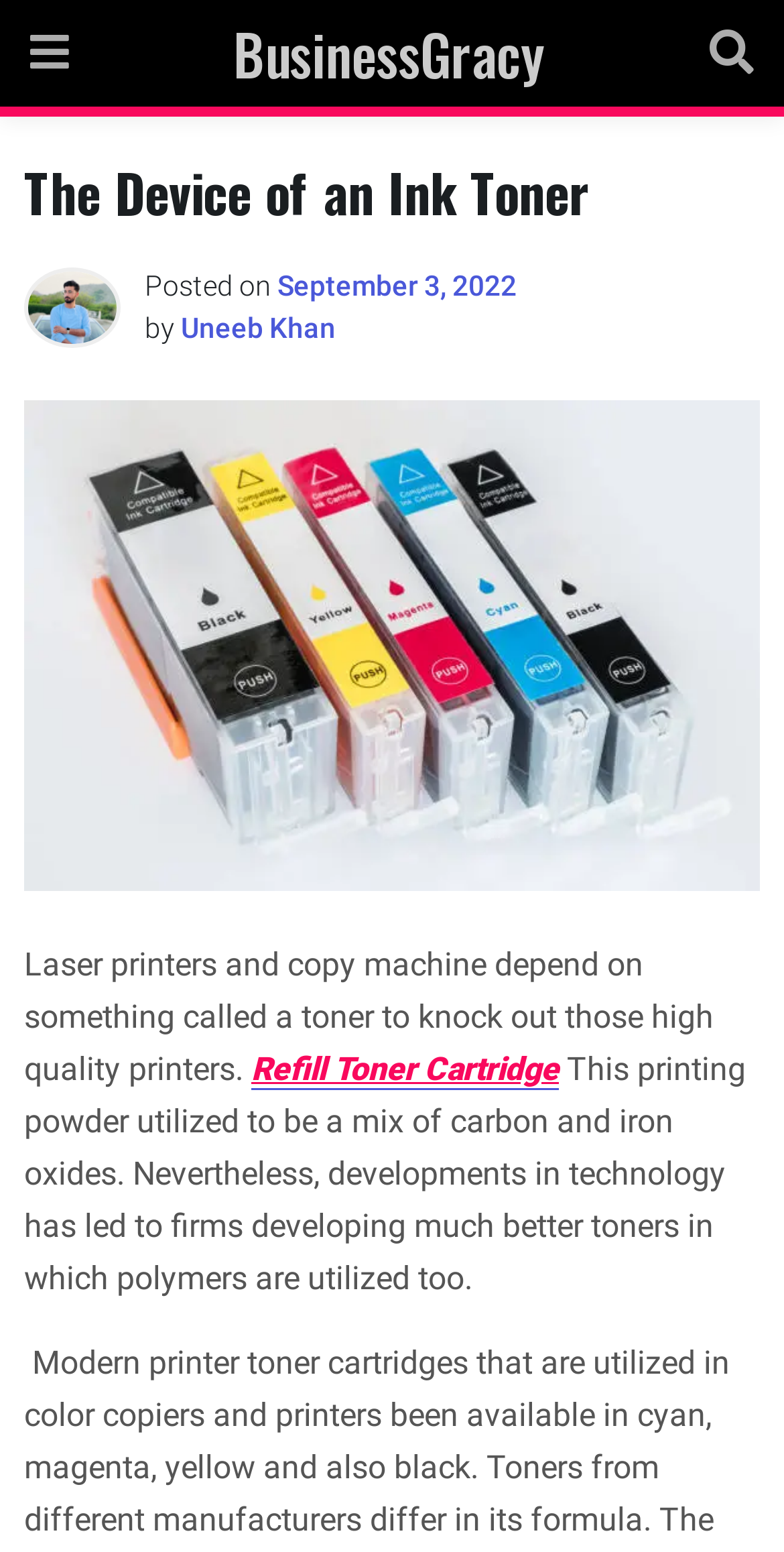Using the element description: "parent_node: BusinessGracy", determine the bounding box coordinates for the specified UI element. The coordinates should be four float numbers between 0 and 1, [left, top, right, bottom].

[0.867, 0.0, 1.0, 0.069]